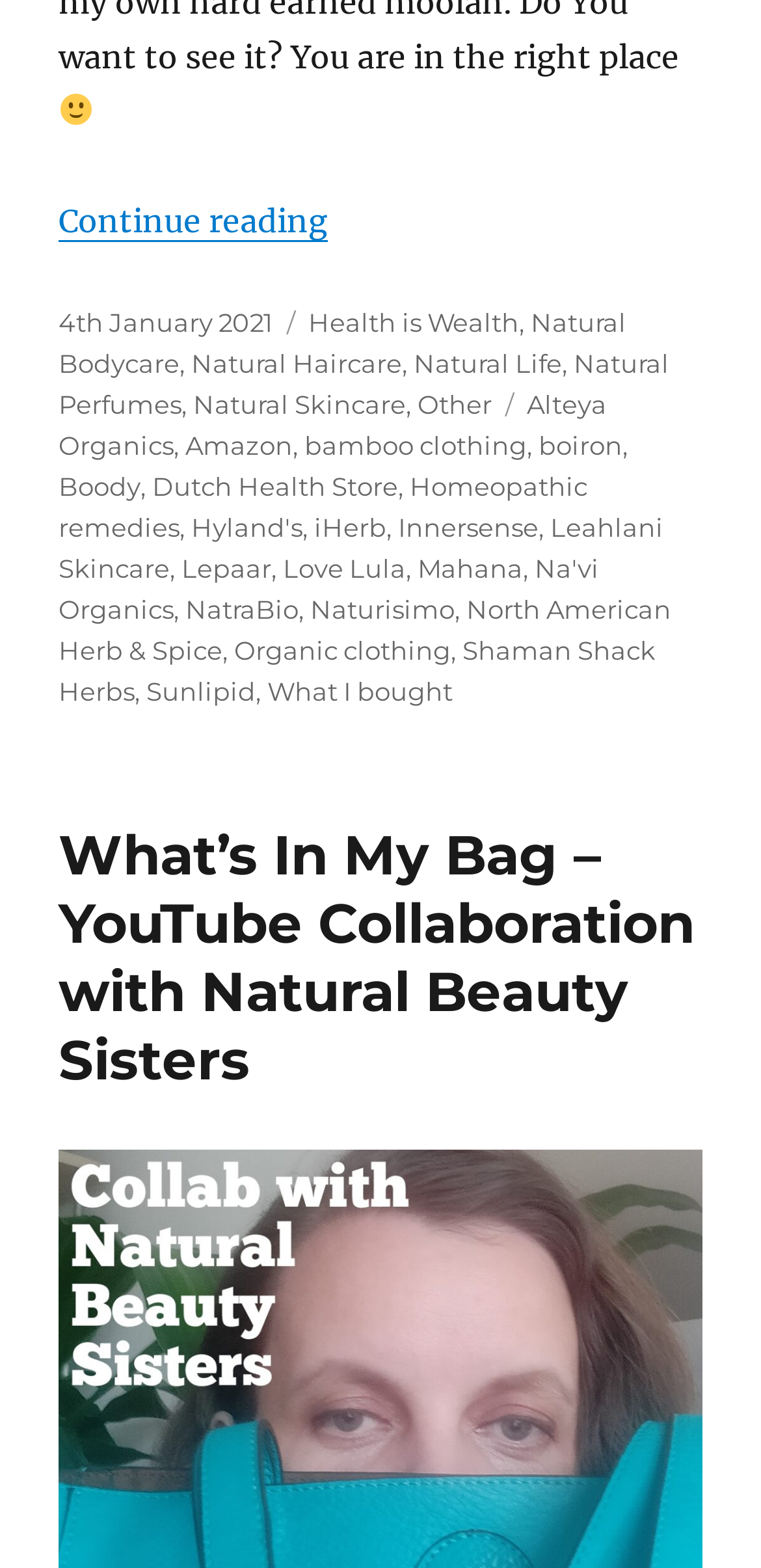Please find the bounding box coordinates of the section that needs to be clicked to achieve this instruction: "Check the tag 'Alteya Organics'".

[0.077, 0.247, 0.797, 0.293]